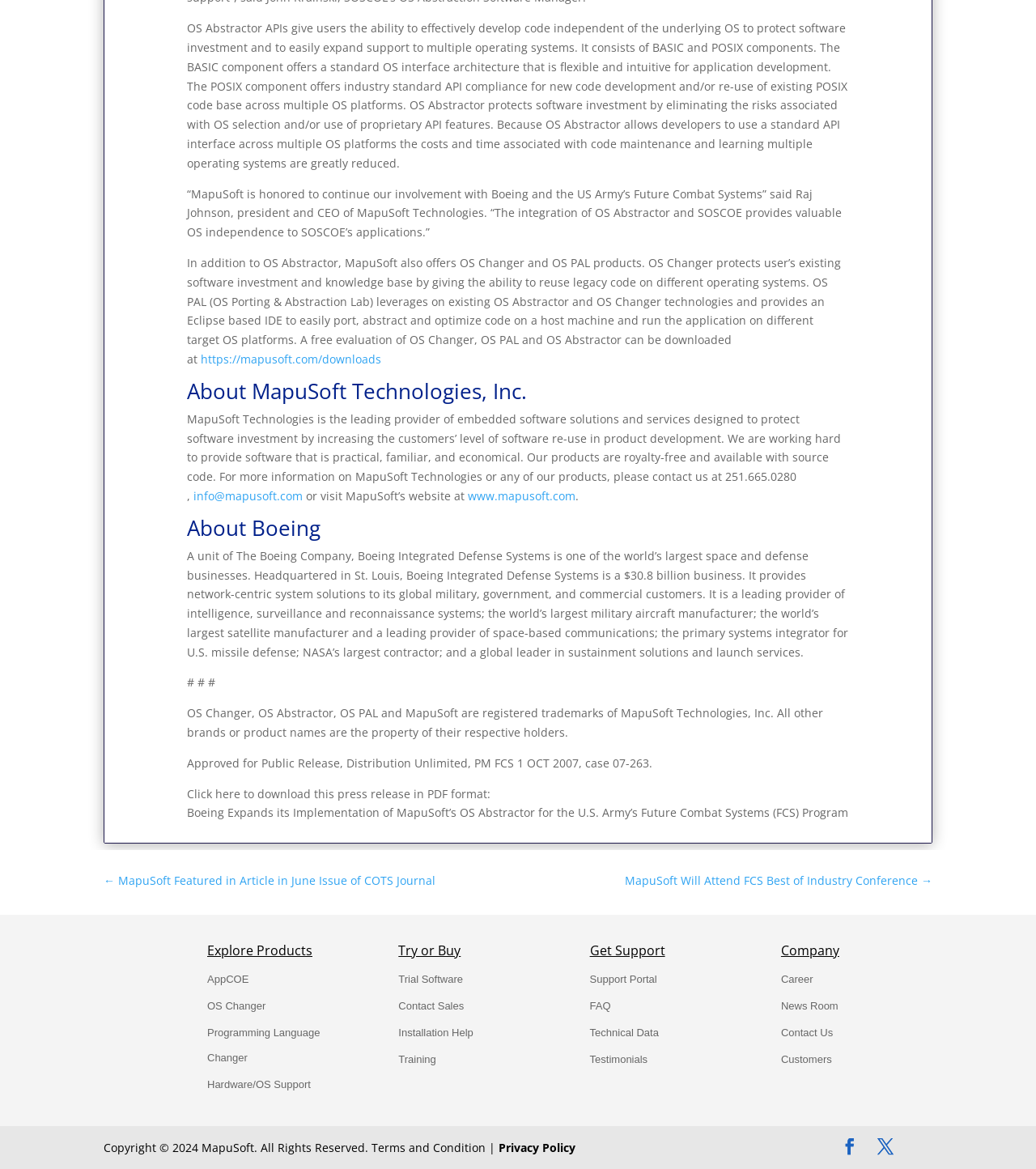Provide the bounding box coordinates for the UI element that is described as: "https://mapusoft.com/downloads".

[0.194, 0.3, 0.368, 0.314]